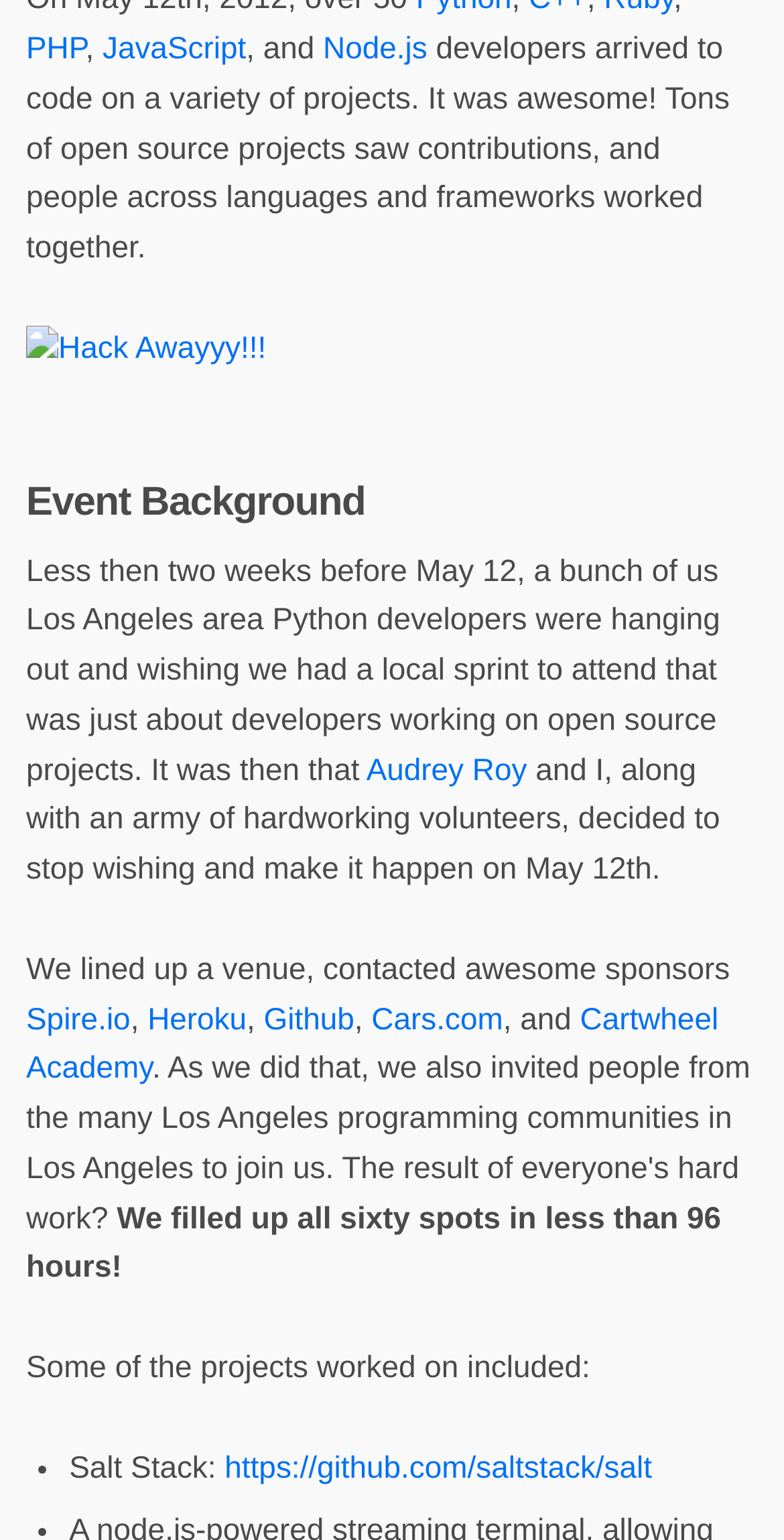Based on the provided description, "Cartwheel Academy", find the bounding box of the corresponding UI element in the screenshot.

[0.033, 0.651, 0.916, 0.705]